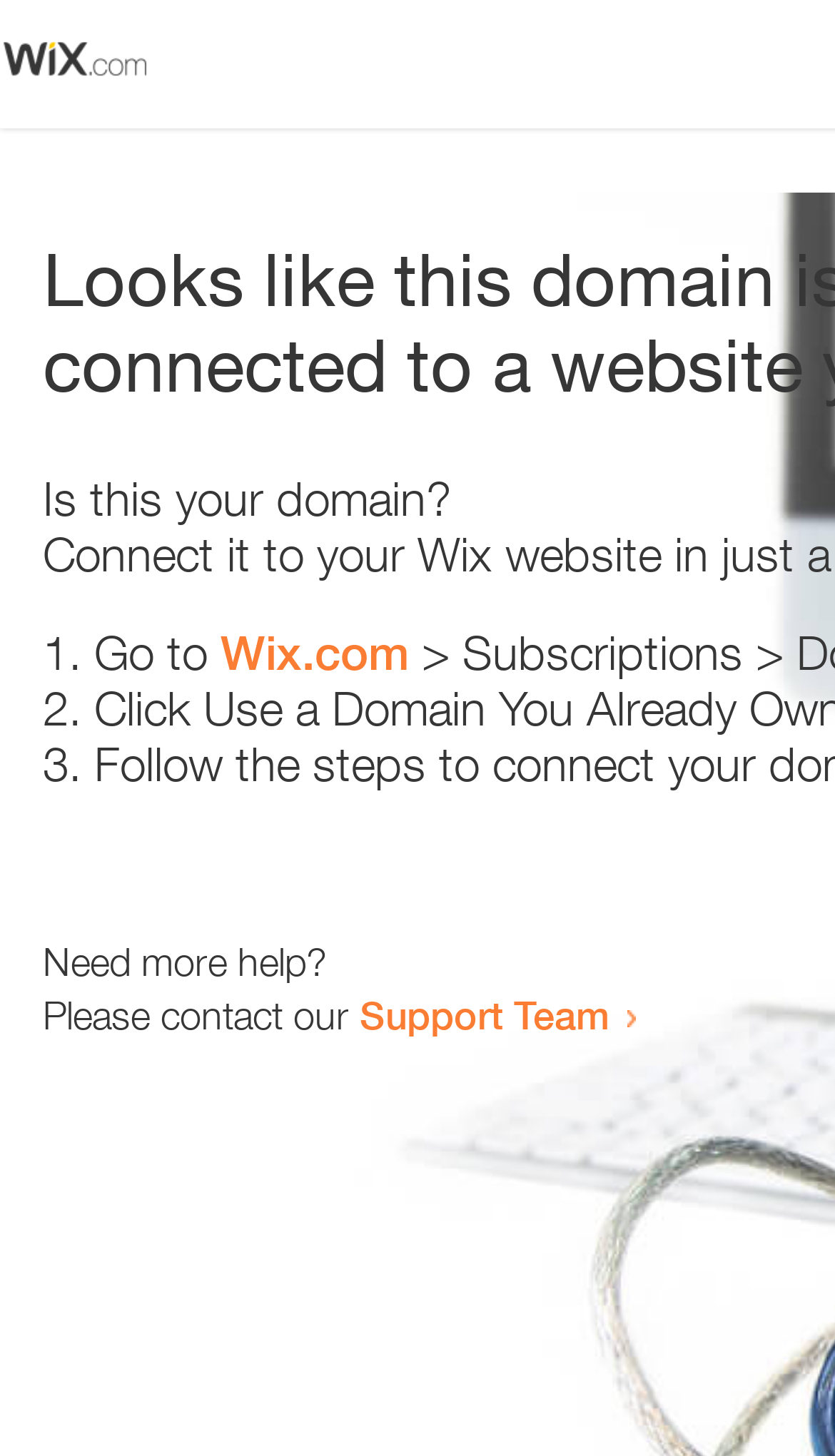Please find the main title text of this webpage.

Looks like this domain isn't
connected to a website yet